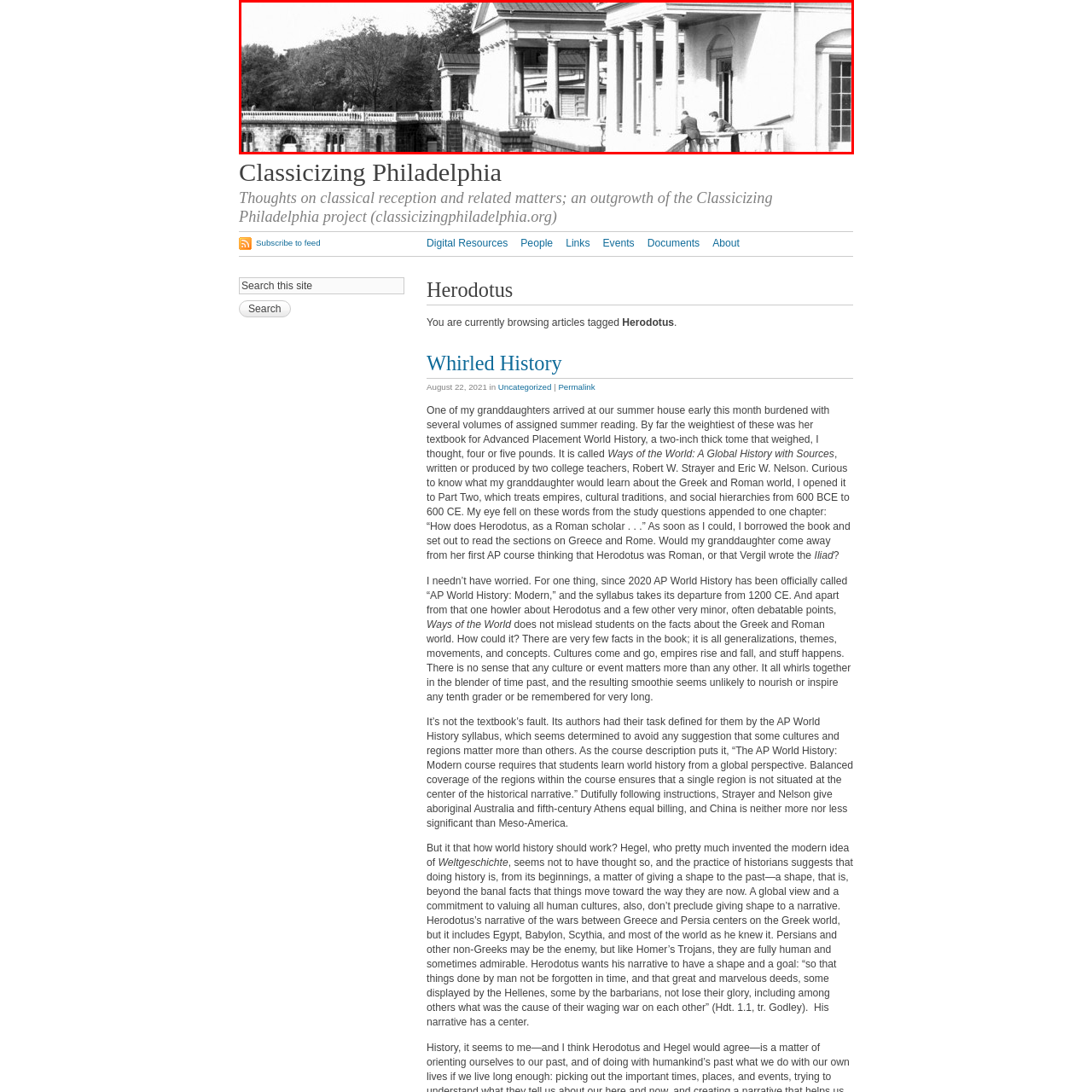What is the atmosphere of the outdoor scene?
Observe the image inside the red bounding box carefully and answer the question in detail.

The lush backdrop of trees surrounding the structure creates a peaceful and idyllic atmosphere, which is enhanced by the monochrome effect that lends a timeless quality to the image, making the scene appear serene and picturesque.